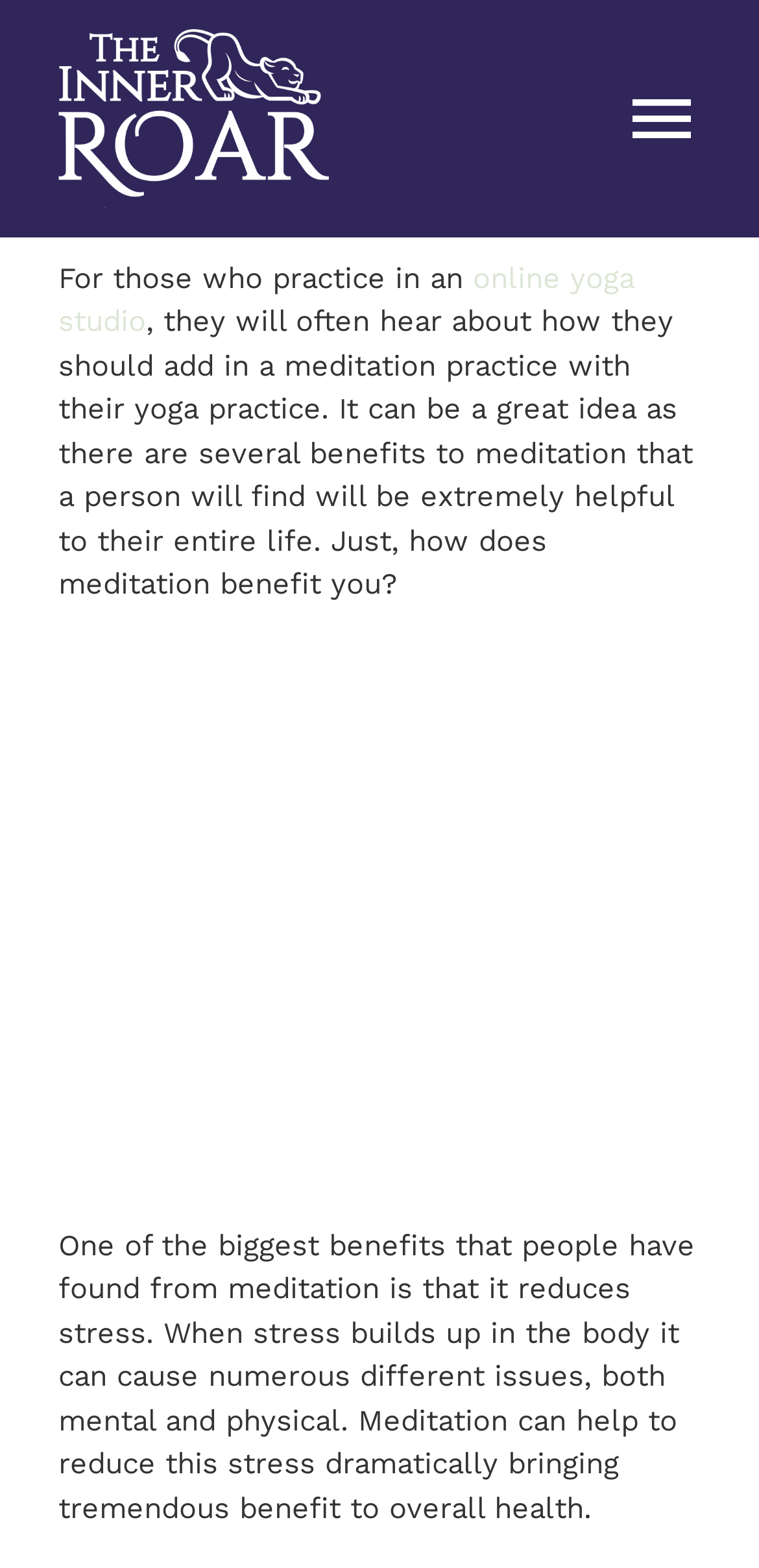How many navigation links are there?
Based on the image, give a concise answer in the form of a single word or short phrase.

5